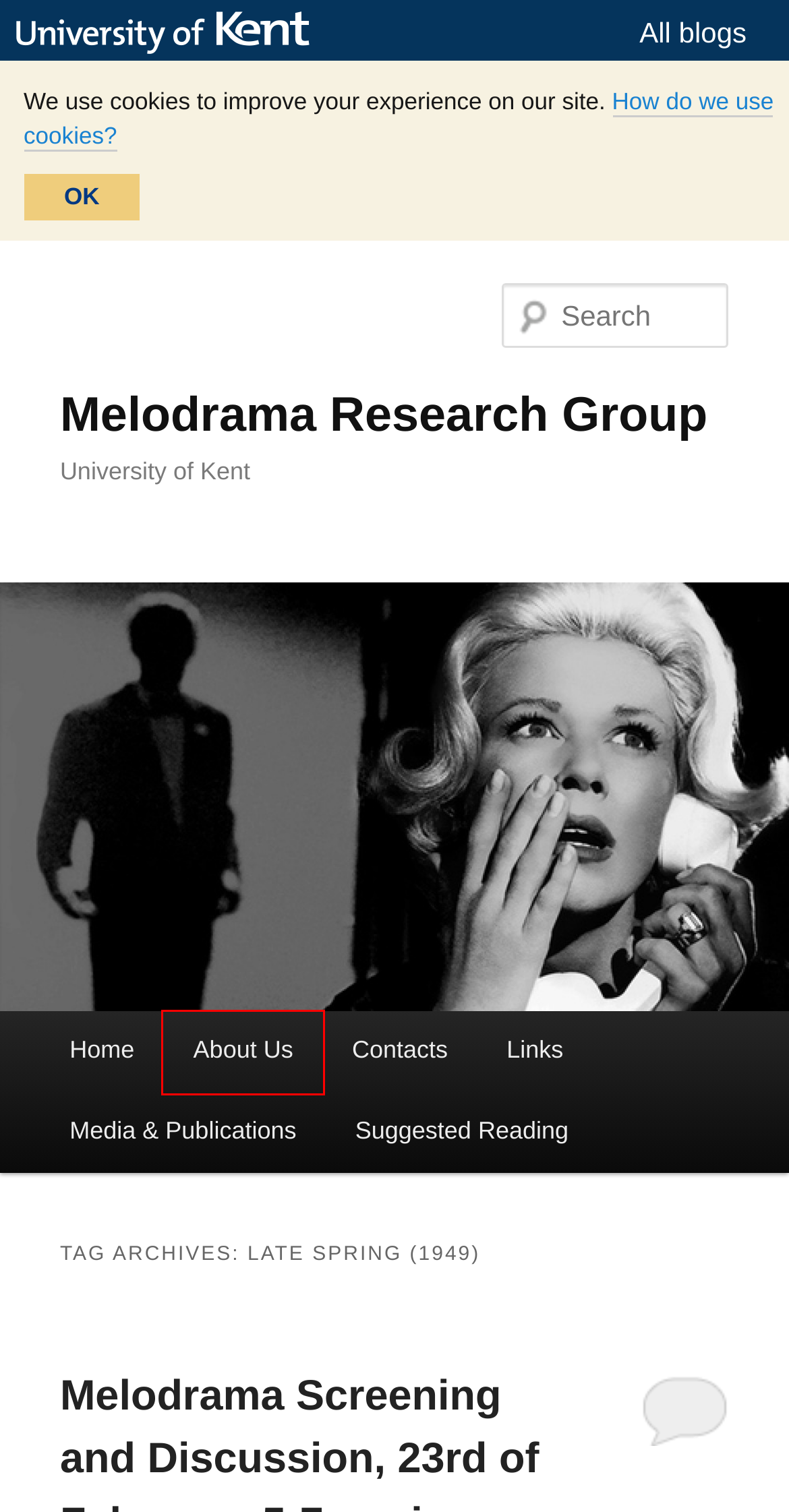You have received a screenshot of a webpage with a red bounding box indicating a UI element. Please determine the most fitting webpage description that matches the new webpage after clicking on the indicated element. The choices are:
A. Cookies at the University of Kent - Legal notices - University of Kent
B. We stand for ambition. Yours - University of Kent
C. Links | Melodrama Research Group
D. About Us | Melodrama Research Group
E. Media & Publications | Melodrama Research Group
F. Suggested Reading | Melodrama Research Group
G. Melodrama Screening and Discussion, 23rd of February, 5-7pm, in Jarman 7 | Melodrama Research Group
H. Contacts | Melodrama Research Group

D